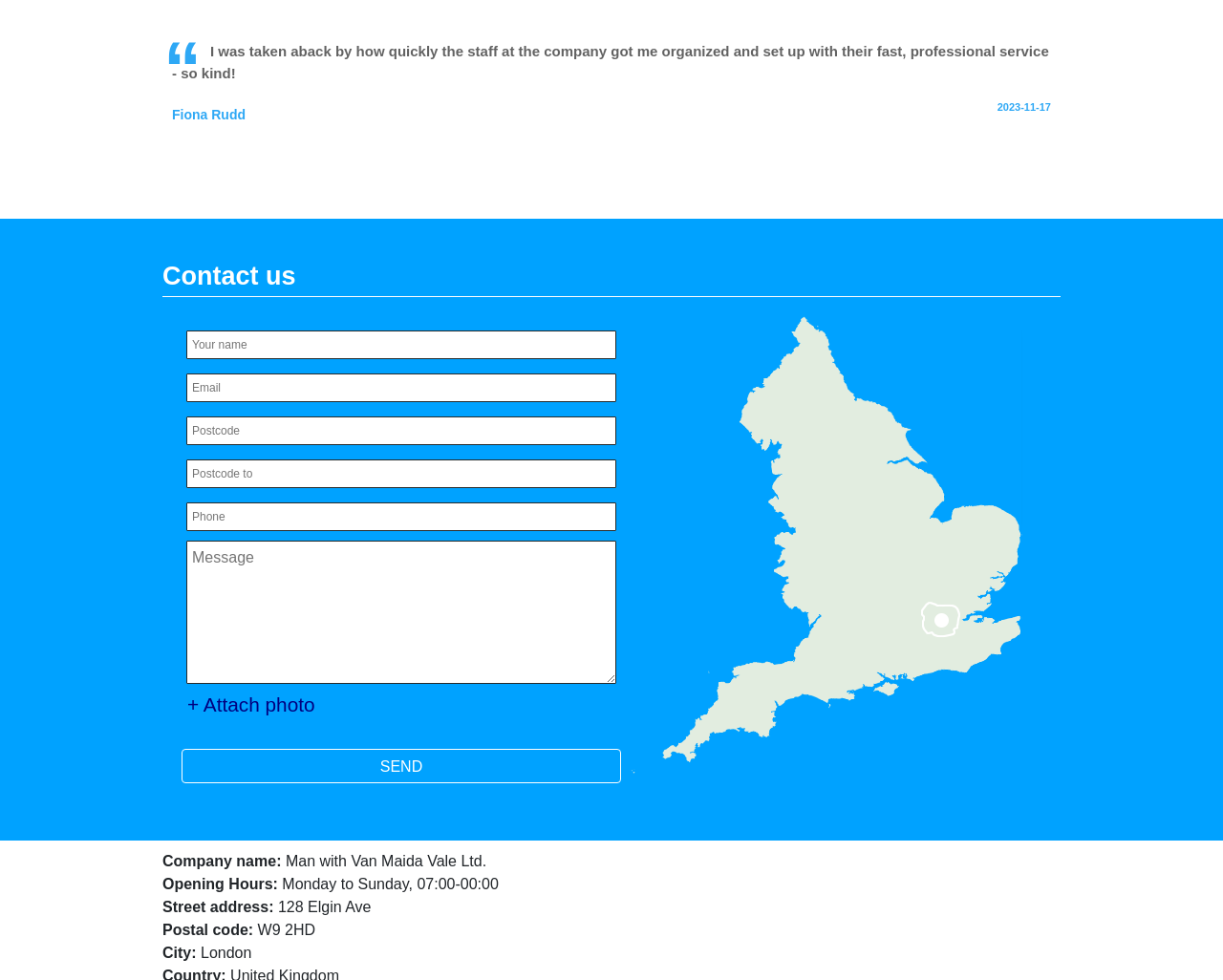Extract the bounding box for the UI element that matches this description: "placeholder="Postcode to"".

[0.152, 0.469, 0.504, 0.498]